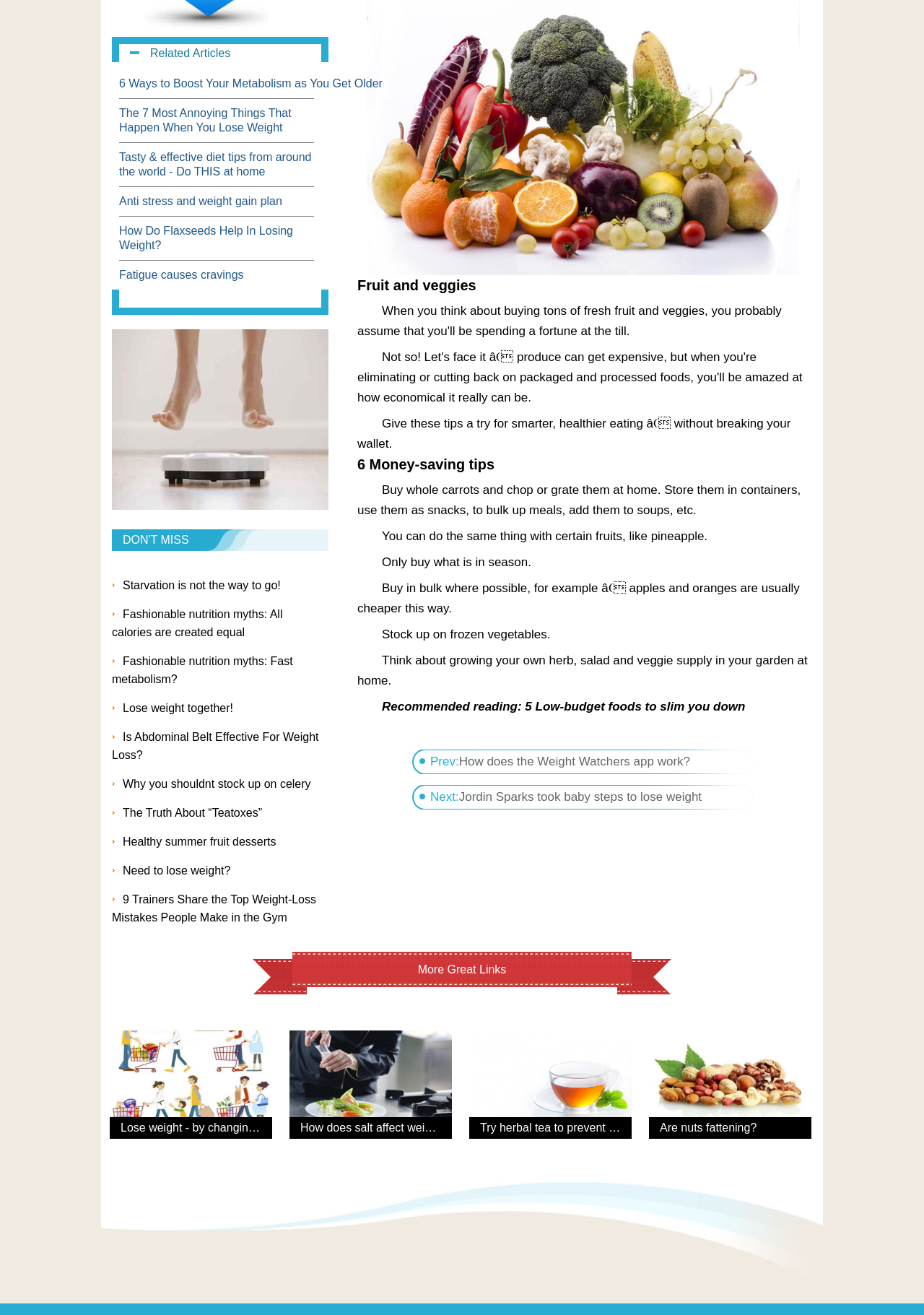From the webpage screenshot, predict the bounding box of the UI element that matches this description: "Lose weight together!".

[0.133, 0.534, 0.252, 0.543]